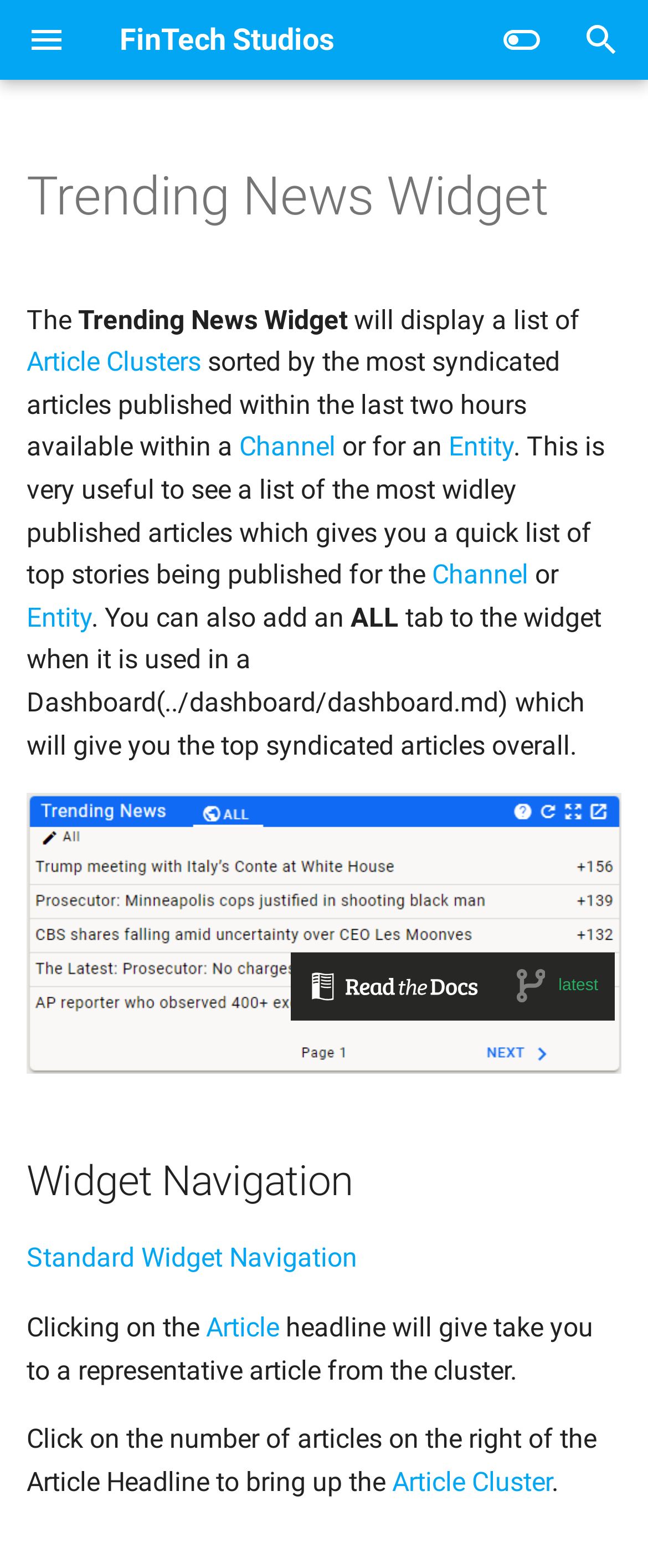Pinpoint the bounding box coordinates of the clickable area needed to execute the instruction: "Go to Apollo Introduction". The coordinates should be specified as four float numbers between 0 and 1, i.e., [left, top, right, bottom].

[0.0, 0.119, 0.621, 0.17]